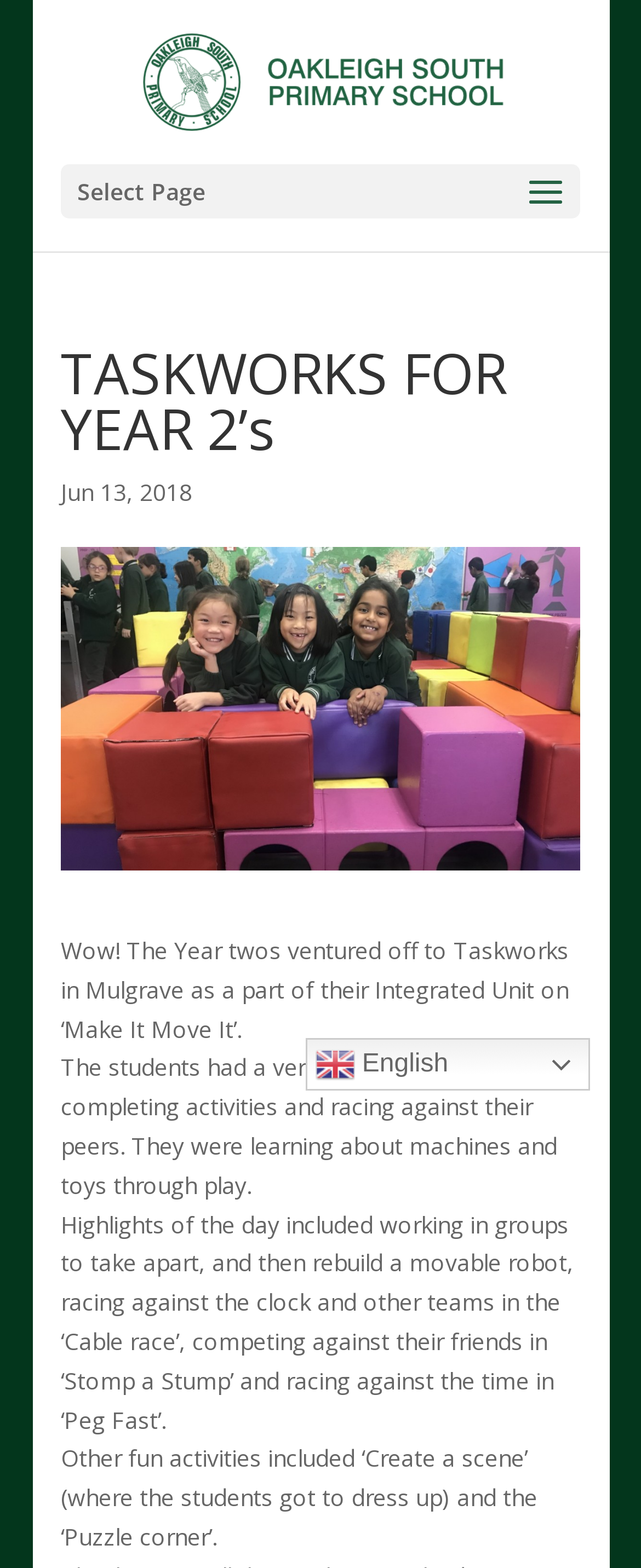Identify the main heading from the webpage and provide its text content.

TASKWORKS FOR YEAR 2’s